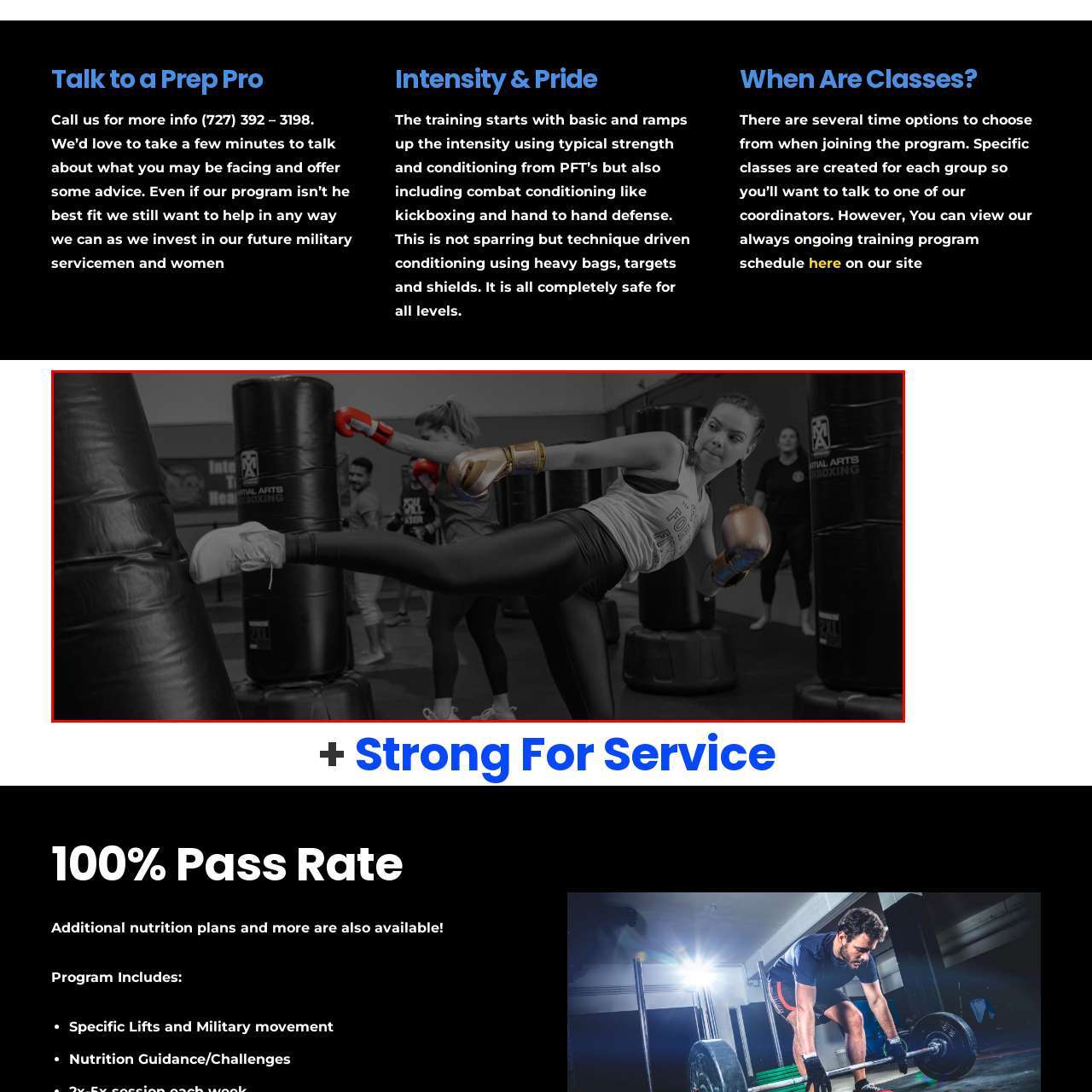Focus on the area highlighted by the red bounding box and give a thorough response to the following question, drawing from the image: What is the ultimate goal of this training program?

The training program not only aims to enhance physical capabilities but also fosters discipline and confidence among future military servicemen and women, indicating that the ultimate goal of this program is to build and prepare individuals for military service.